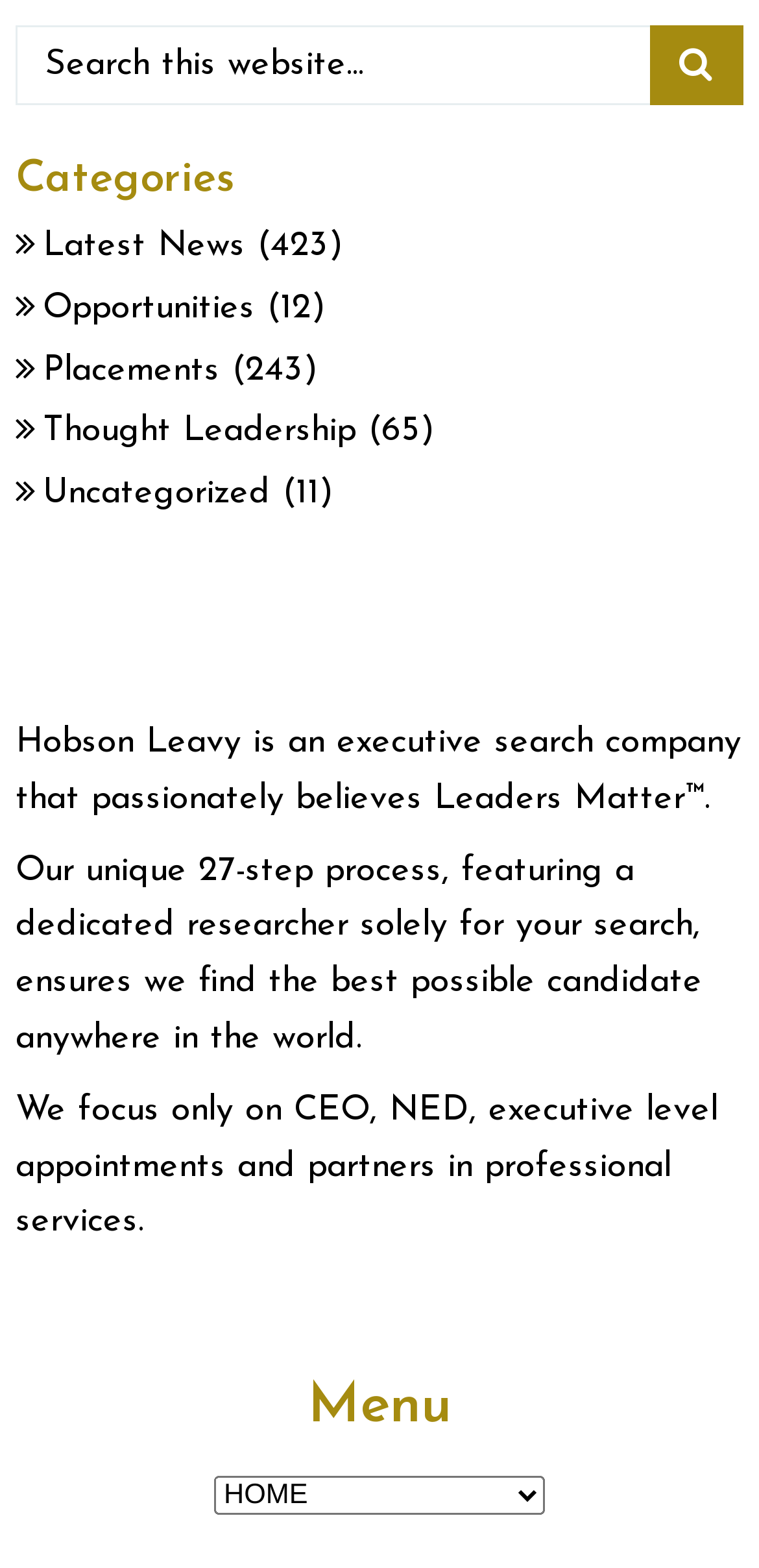Please respond in a single word or phrase: 
What is the name of the executive search company?

Hobson Leavy